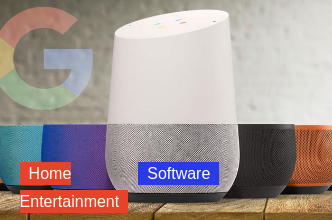Give an elaborate caption for the image.

The image prominently features a Google Home device, which showcases its sleek and modern design. The speaker is positioned at the center, with the easy-to-identify Google logo faintly visible in the background. Surrounding the Google Home are colorful alternative models, enhancing the appeal of smart home technology. Below the image, links titled "Home Entertainment" and "Software" stand out in vibrant red and blue, indicating related topics or articles that explore these themes further. This visual composition invites viewers to consider the integration of Google’s smart devices into their home environments while emphasizing the potential applications in entertainment and software.